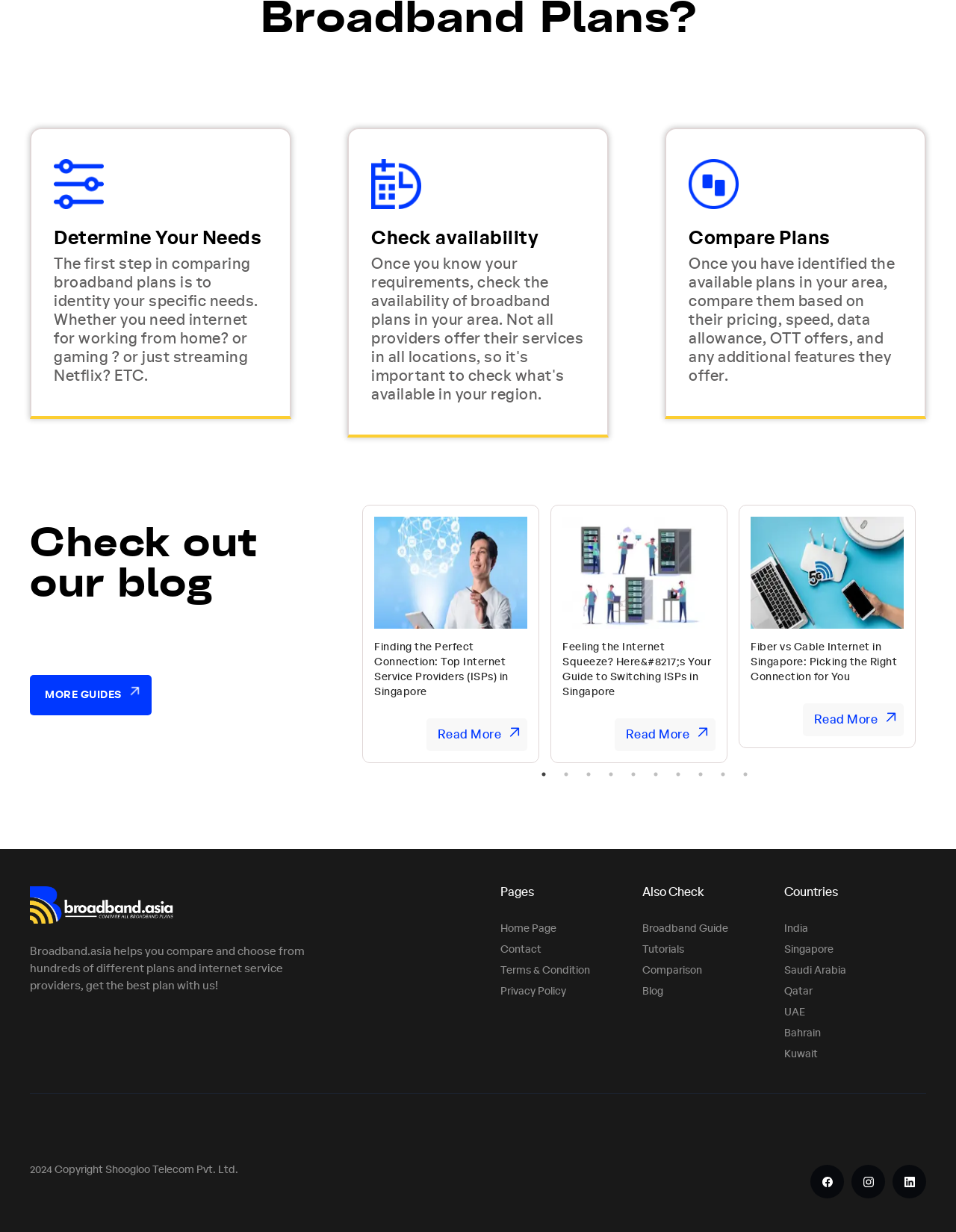Find the bounding box coordinates for the UI element that matches this description: "Terms & Condition".

[0.523, 0.784, 0.617, 0.792]